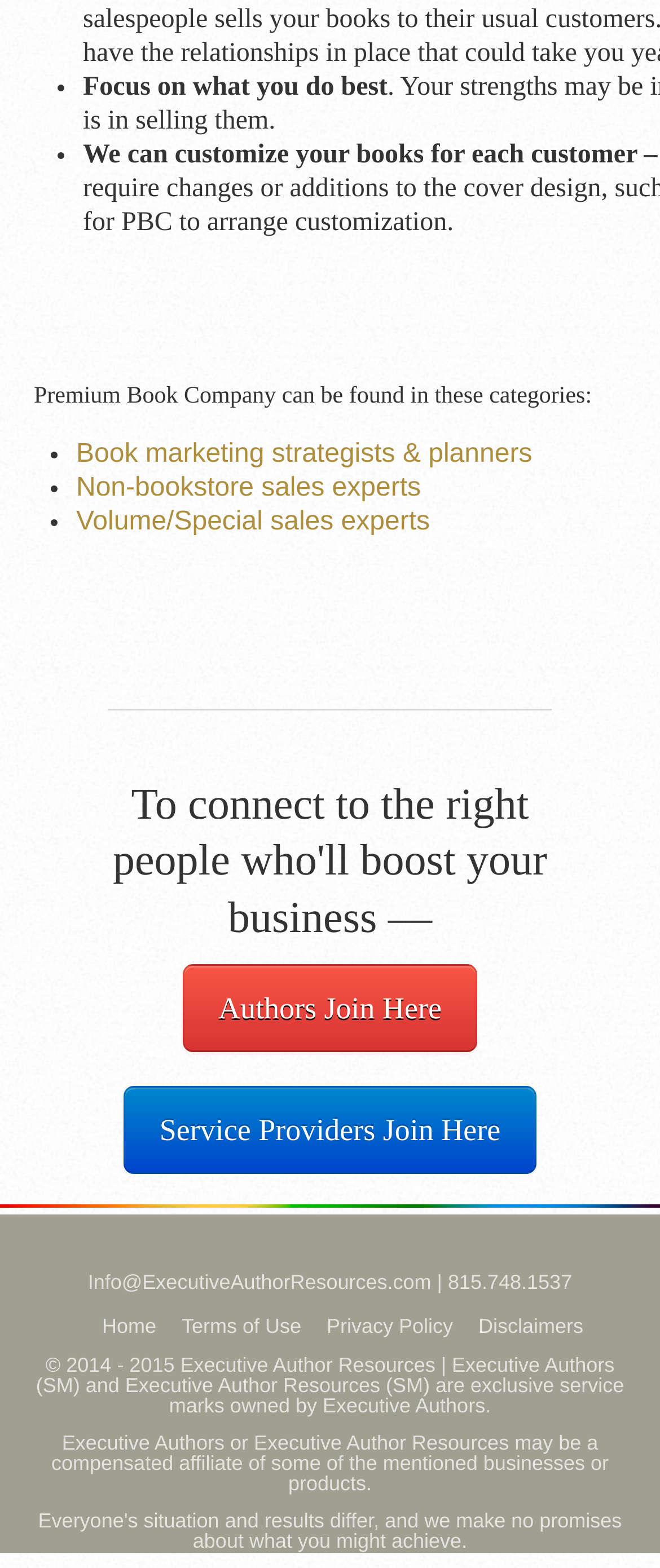Provide a single word or phrase to answer the given question: 
What is the contact email address of Executive Author Resources?

Info@ExecutiveAuthorResources.com